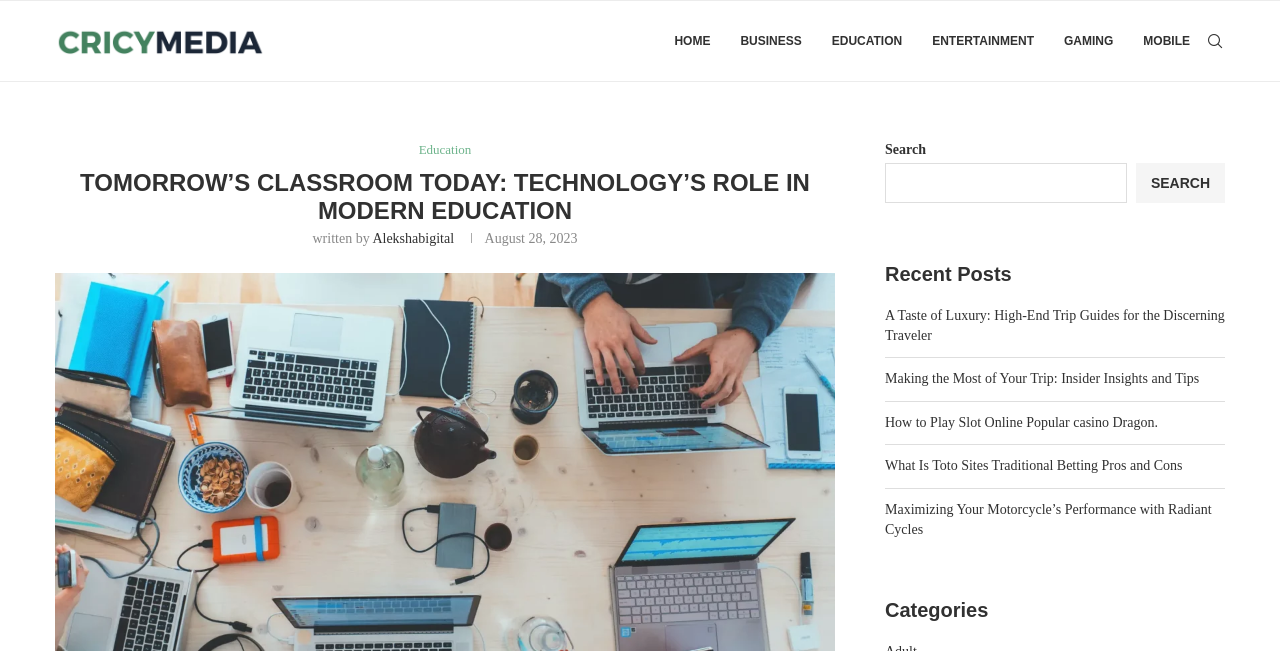Find the bounding box coordinates of the element to click in order to complete the given instruction: "Read the article about Modern Education."

[0.043, 0.419, 0.652, 0.442]